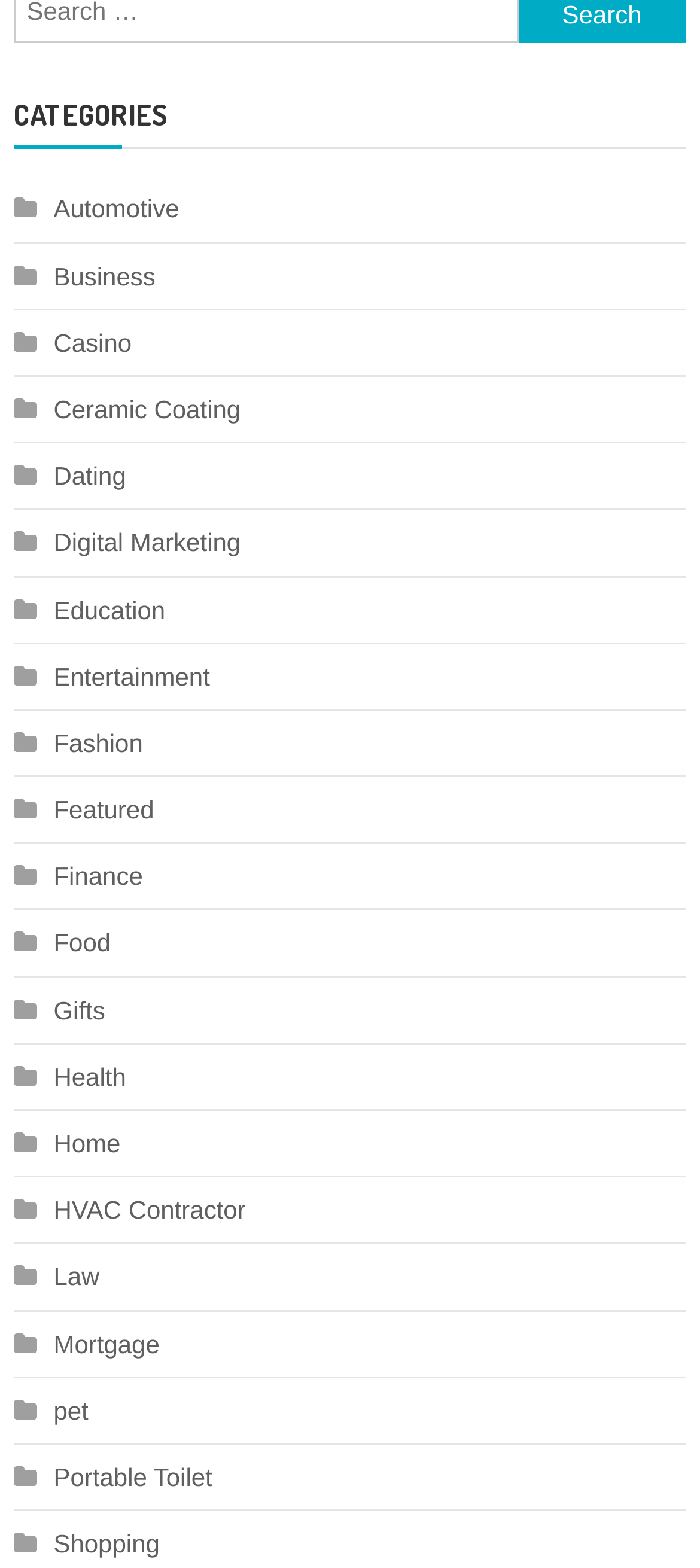Provide the bounding box coordinates for the specified HTML element described in this description: "Ceramic Coating". The coordinates should be four float numbers ranging from 0 to 1, in the format [left, top, right, bottom].

[0.02, 0.246, 0.344, 0.276]